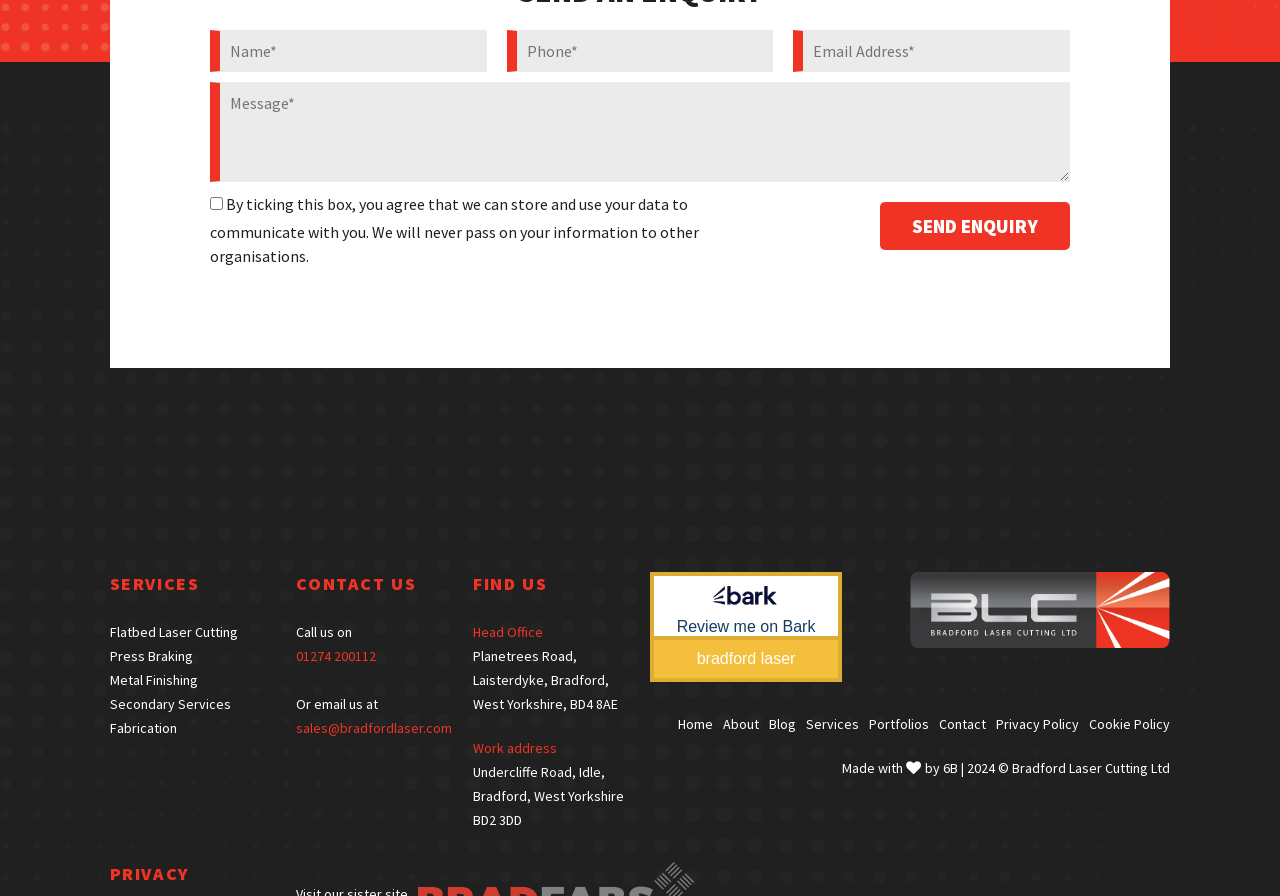What is the purpose of the checkbox?
Refer to the image and provide a concise answer in one word or phrase.

To agree to data storage